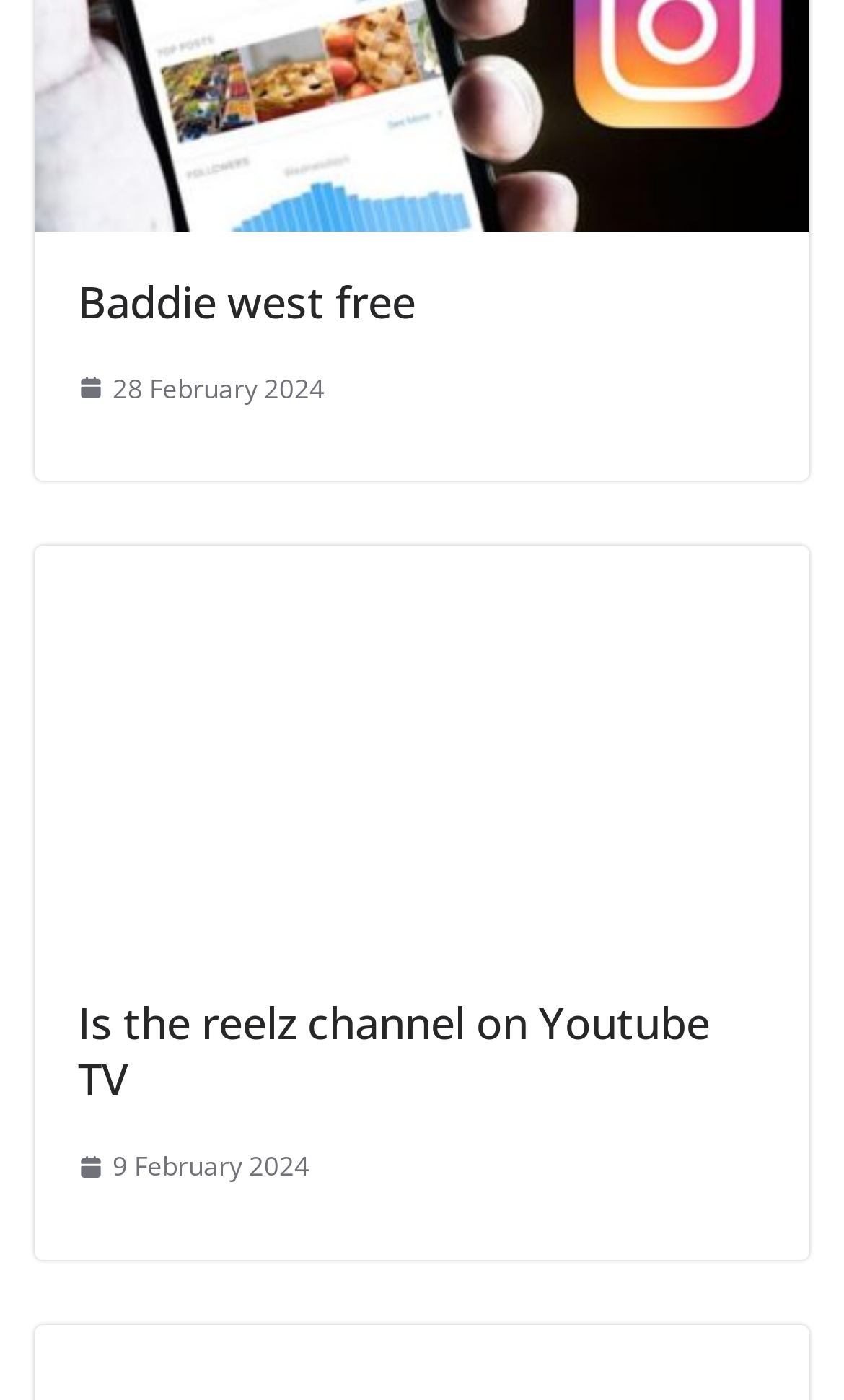Use a single word or phrase to answer this question: 
What is the topic of the second heading?

Is the reelz channel on Youtube TV